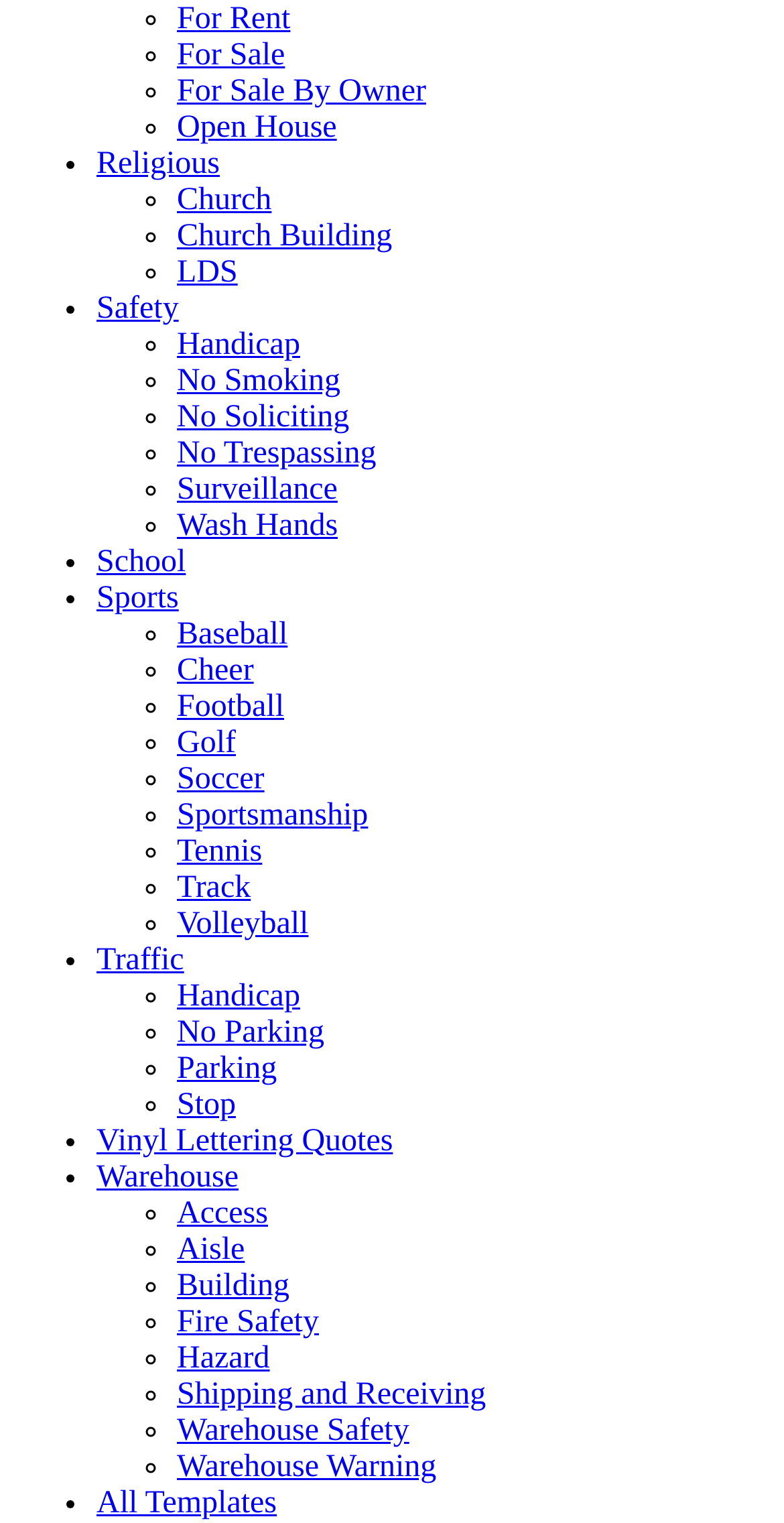What is the last category listed?
Utilize the image to construct a detailed and well-explained answer.

I looked at the last list marker (◦) and its corresponding link, and found that the last category listed is 'Shipping and Receiving'.